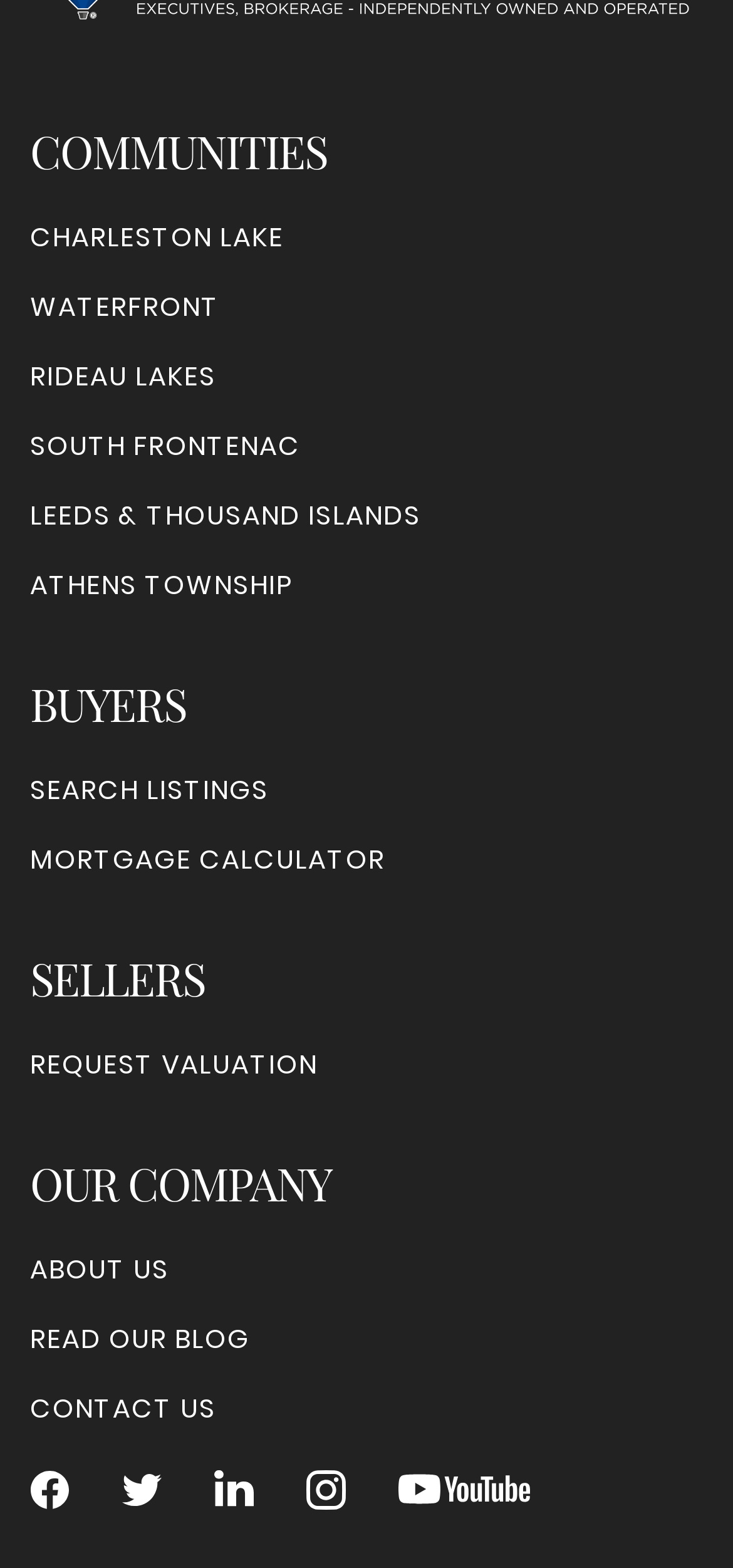Identify the bounding box coordinates for the element that needs to be clicked to fulfill this instruction: "Read our blog". Provide the coordinates in the format of four float numbers between 0 and 1: [left, top, right, bottom].

[0.041, 0.842, 0.341, 0.867]